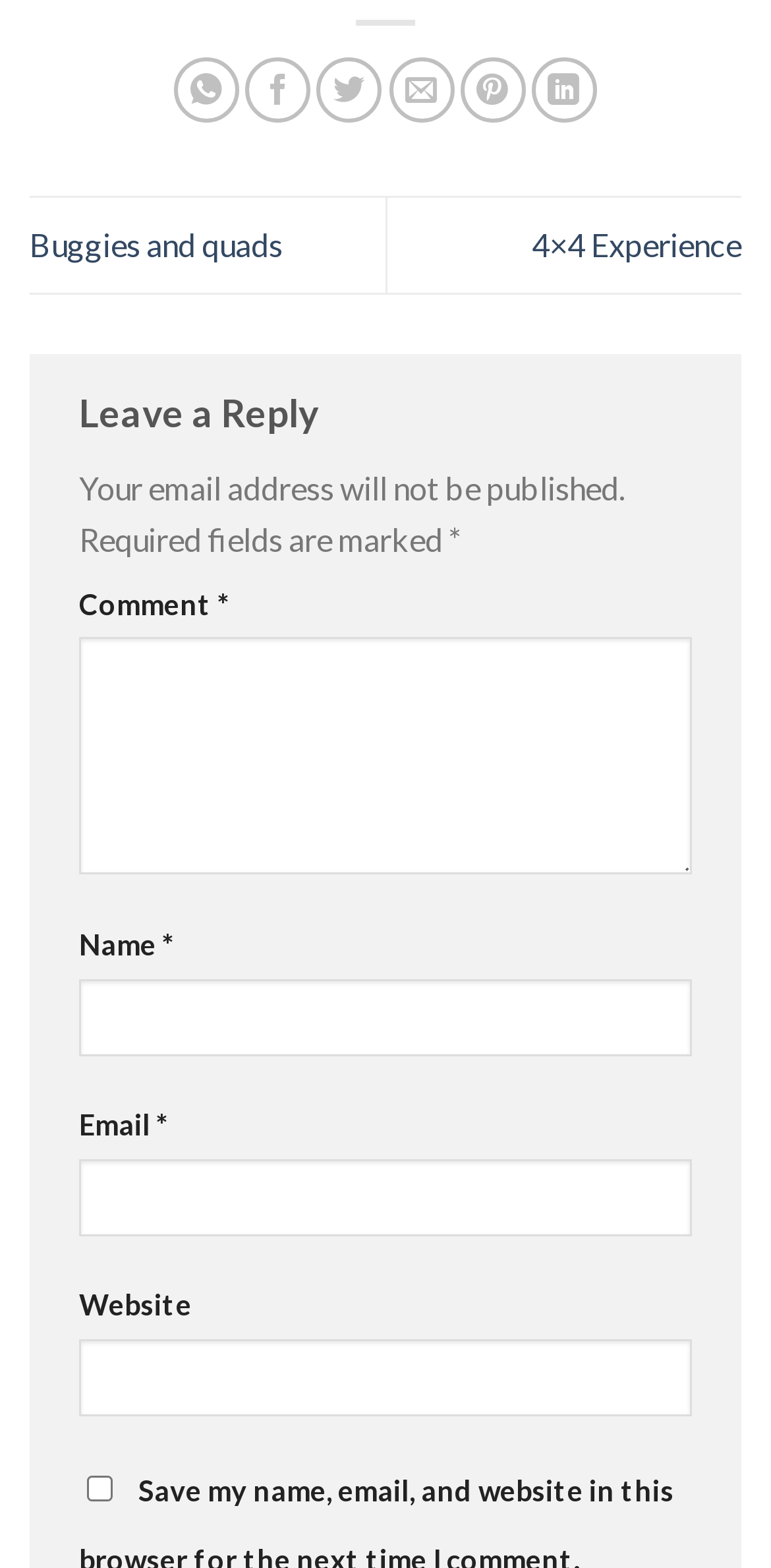What is the main action that users can perform on this webpage?
Refer to the image and offer an in-depth and detailed answer to the question.

The main action that users can perform on this webpage is to leave a reply, as indicated by the heading 'Leave a Reply' and the presence of textboxes for users to input their comments and personal information.